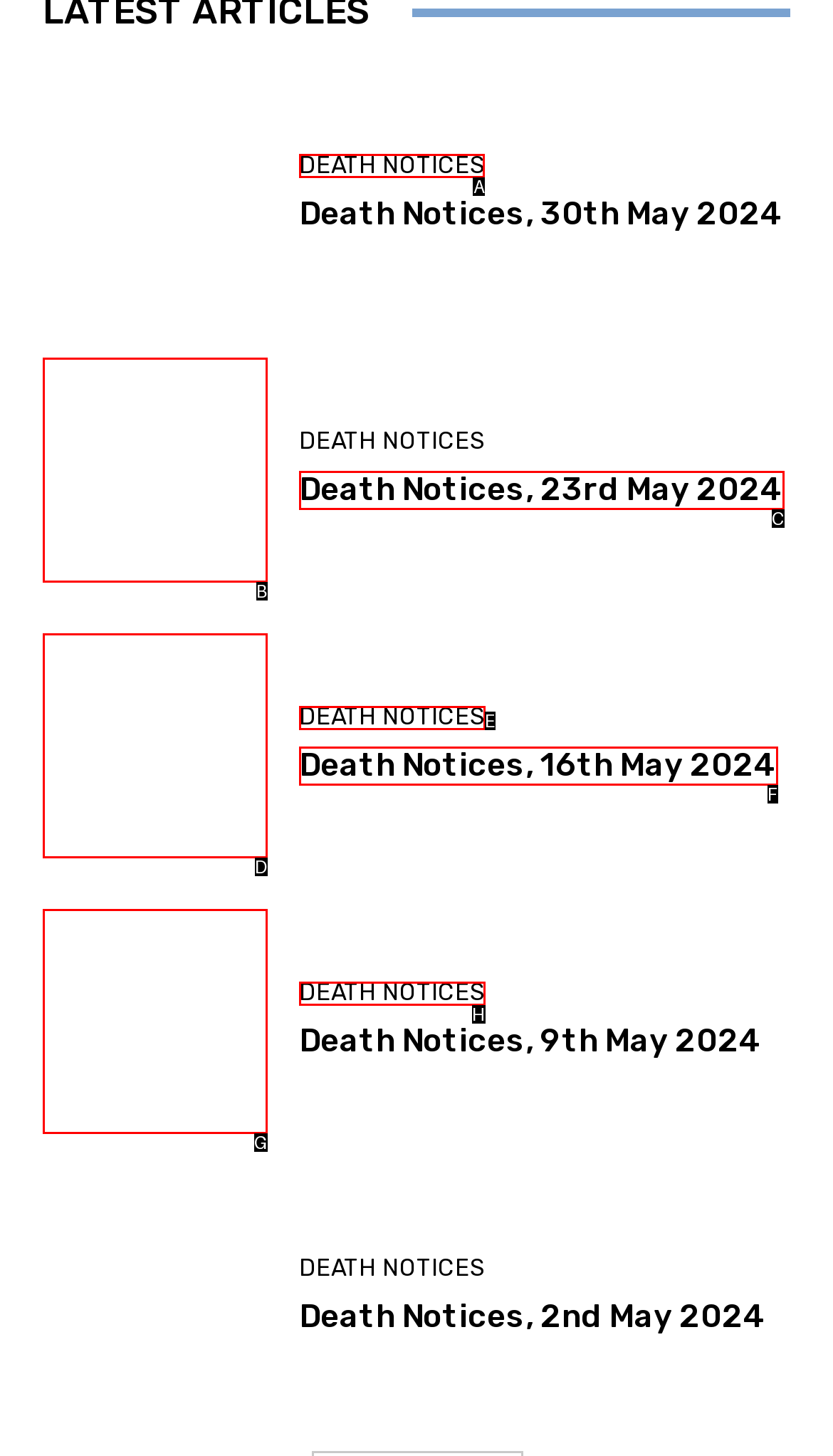Which UI element's letter should be clicked to achieve the task: Click on ETC logo
Provide the letter of the correct choice directly.

None